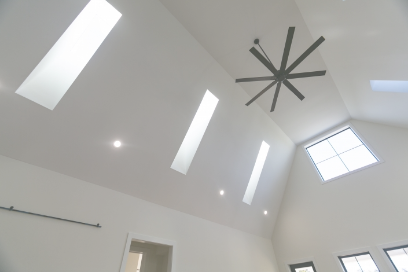What type of design is showcased in the image?
Answer the question with a single word or phrase, referring to the image.

Contemporary design